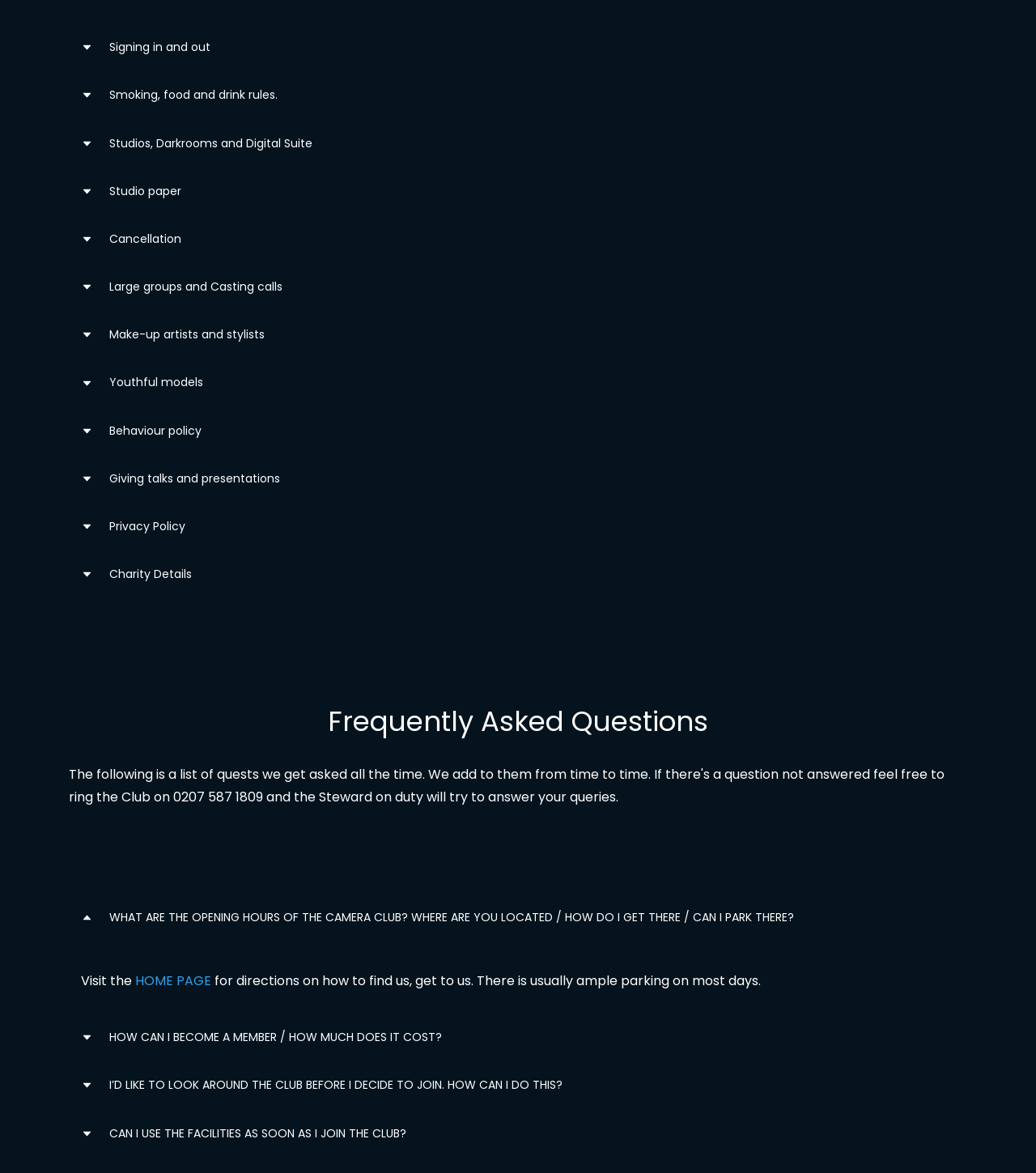From the element description HOME PAGE, predict the bounding box coordinates of the UI element. The coordinates must be specified in the format (top-left x, top-left y, bottom-right x, bottom-right y) and should be within the 0 to 1 range.

[0.13, 0.828, 0.204, 0.844]